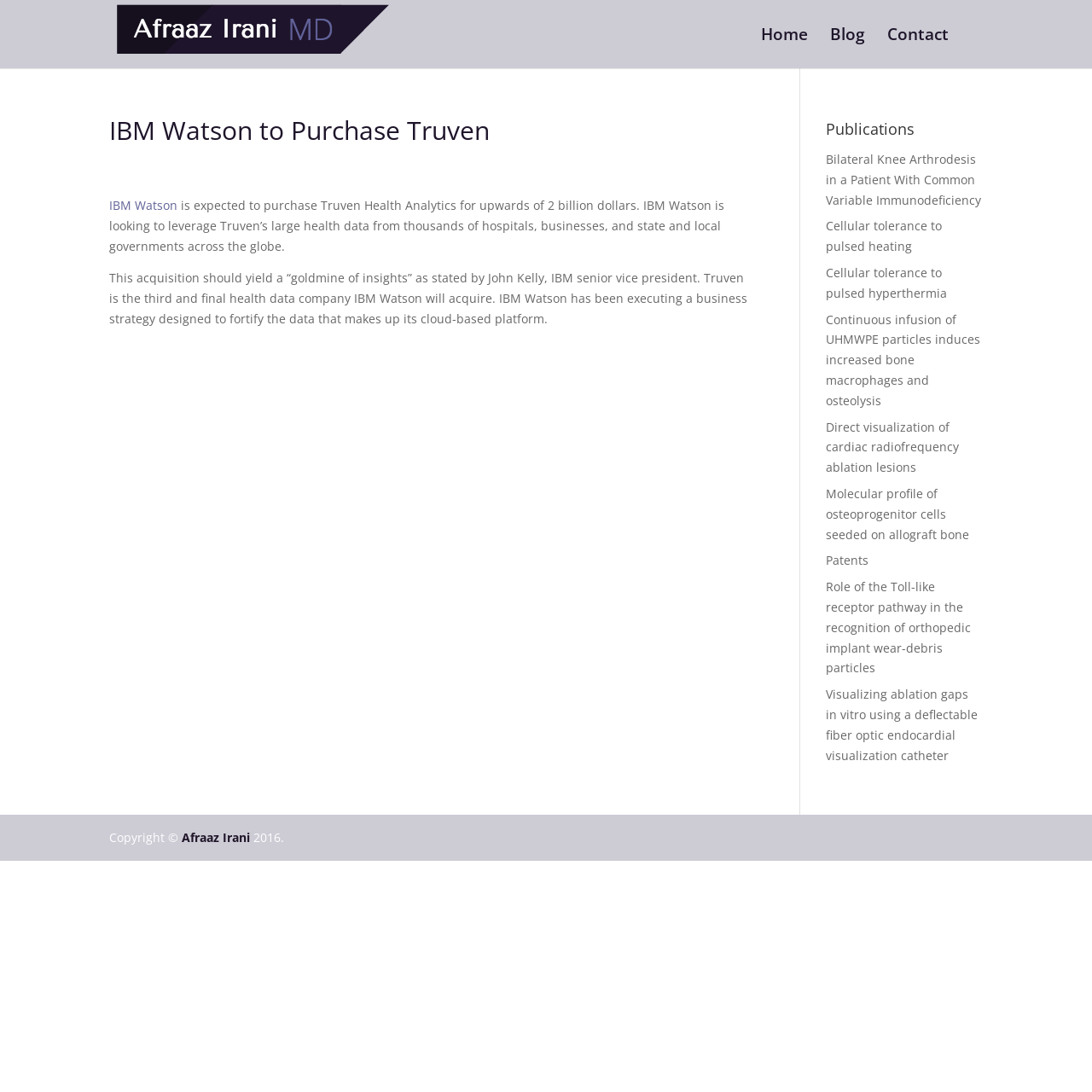Locate the bounding box coordinates of the area to click to fulfill this instruction: "View the 'Publications' section". The bounding box should be presented as four float numbers between 0 and 1, in the order [left, top, right, bottom].

[0.756, 0.108, 0.9, 0.137]